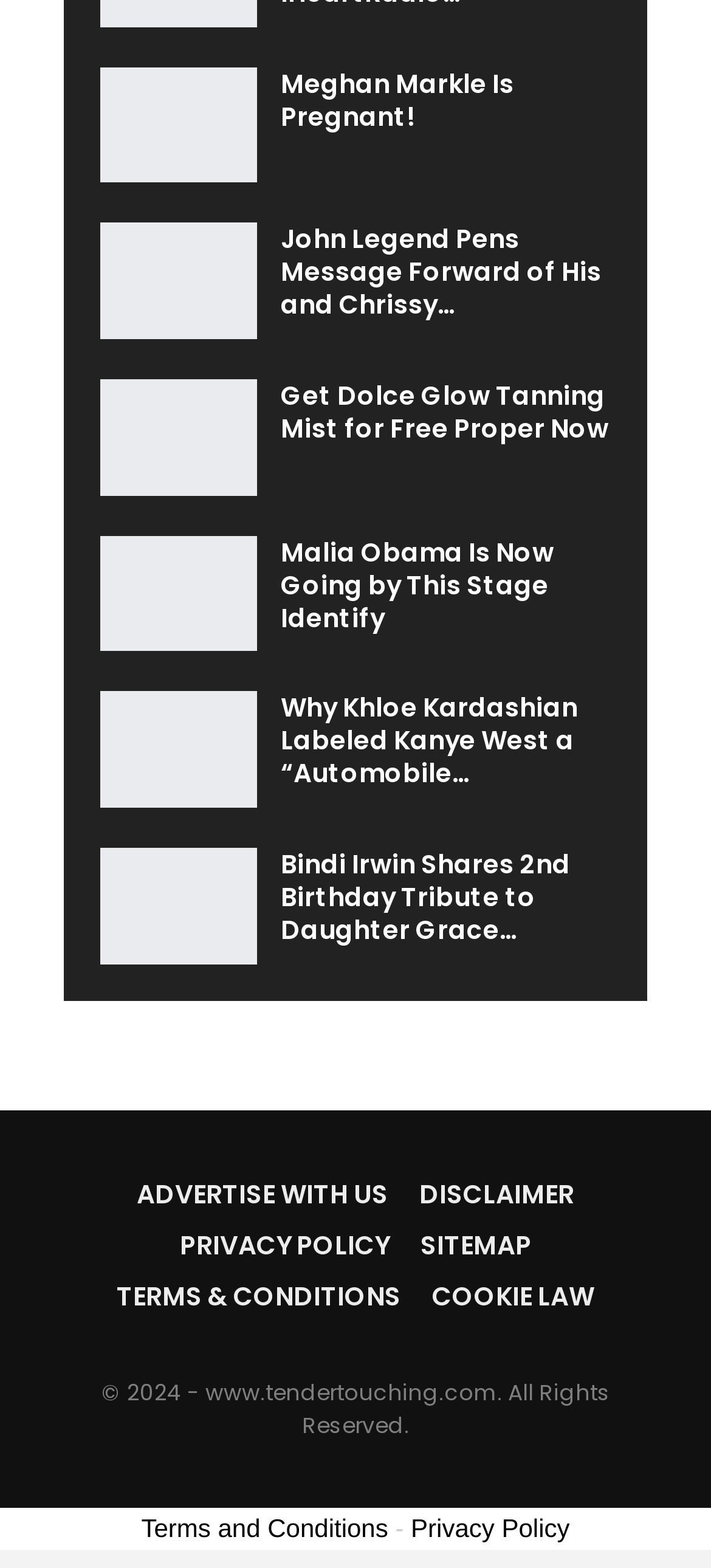Give a one-word or one-phrase response to the question:
What is the theme of the print on coat dresses and sleeveless belted dresses?

paisley